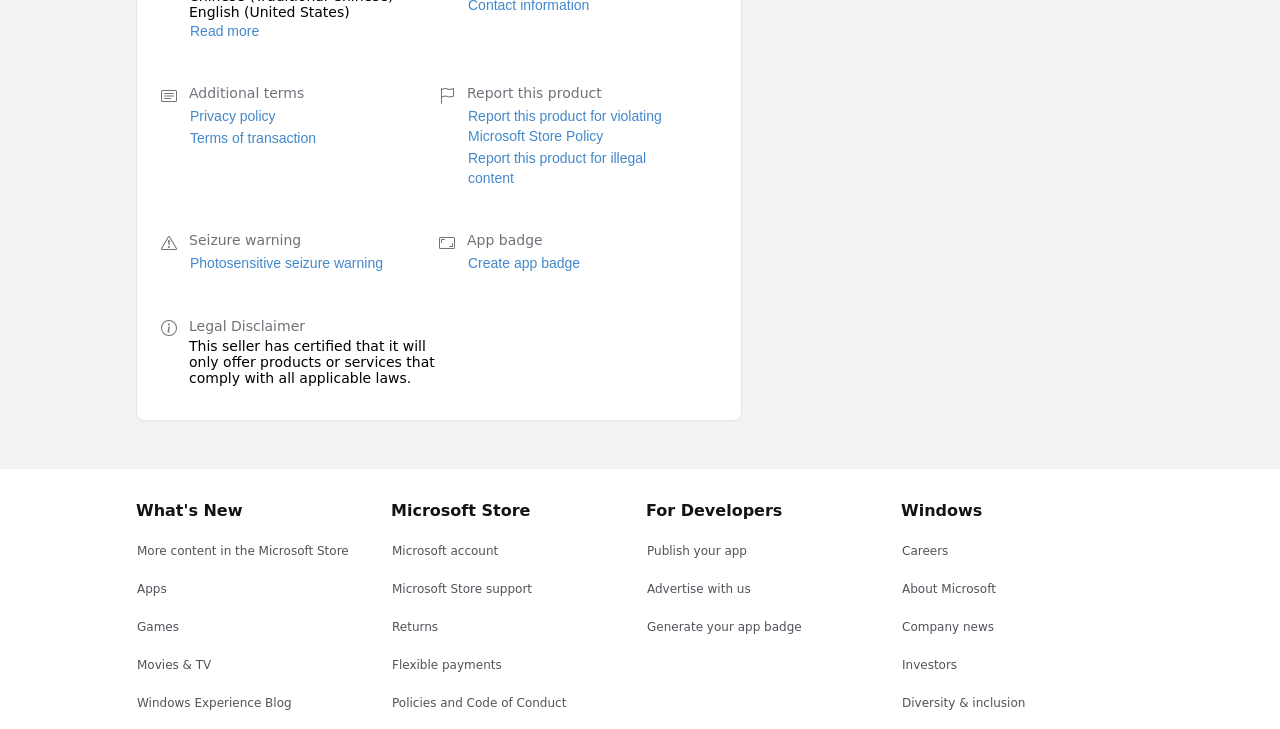What is the warning about in the 'Seizure warning' section?
Answer the question with a single word or phrase by looking at the picture.

Photosensitive seizure